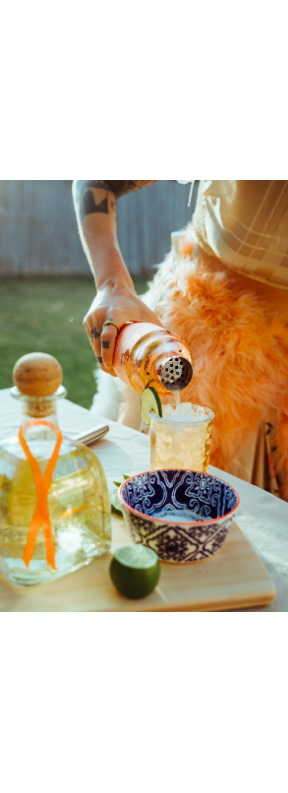What is the garnish on the cocktail?
Using the information presented in the image, please offer a detailed response to the question.

According to the caption, the cocktail is being poured into a glass accompanied by a garnish of lime, suggesting that the garnish is a slice or wedge of lime.